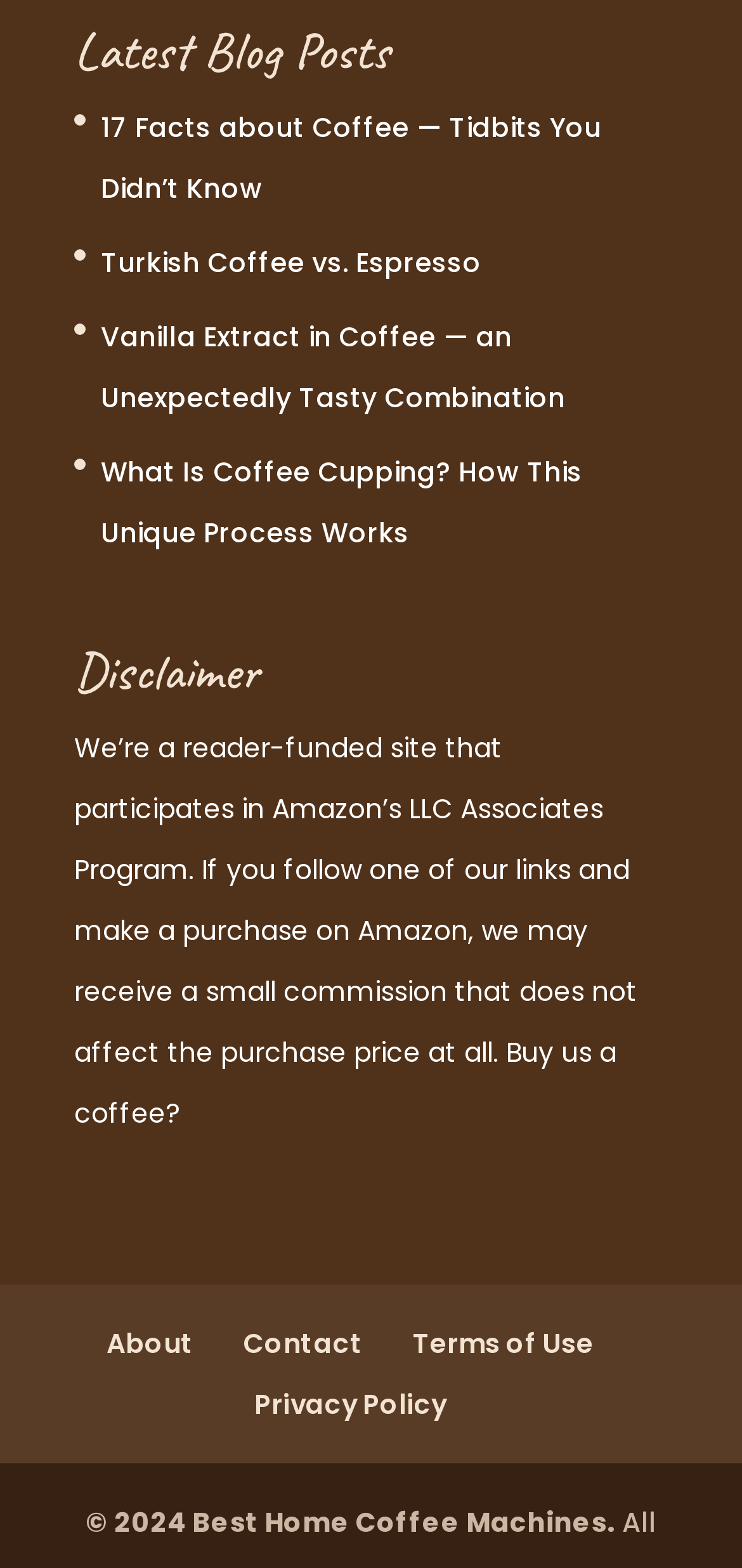Please identify the bounding box coordinates of the element's region that needs to be clicked to fulfill the following instruction: "read the latest blog post". The bounding box coordinates should consist of four float numbers between 0 and 1, i.e., [left, top, right, bottom].

[0.136, 0.07, 0.81, 0.133]